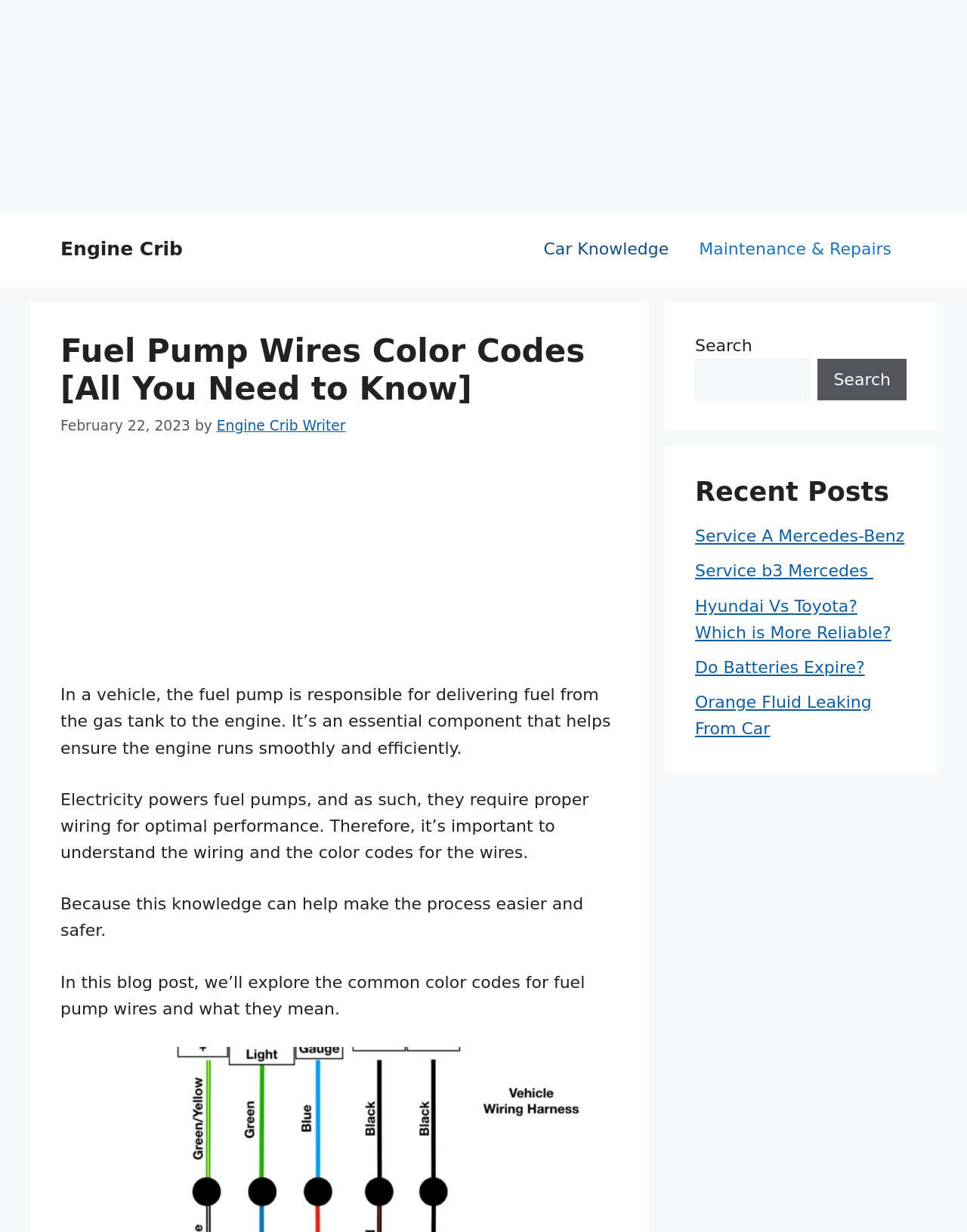Please identify the bounding box coordinates of the area I need to click to accomplish the following instruction: "Click on the 'Car Knowledge' link".

[0.546, 0.184, 0.707, 0.221]